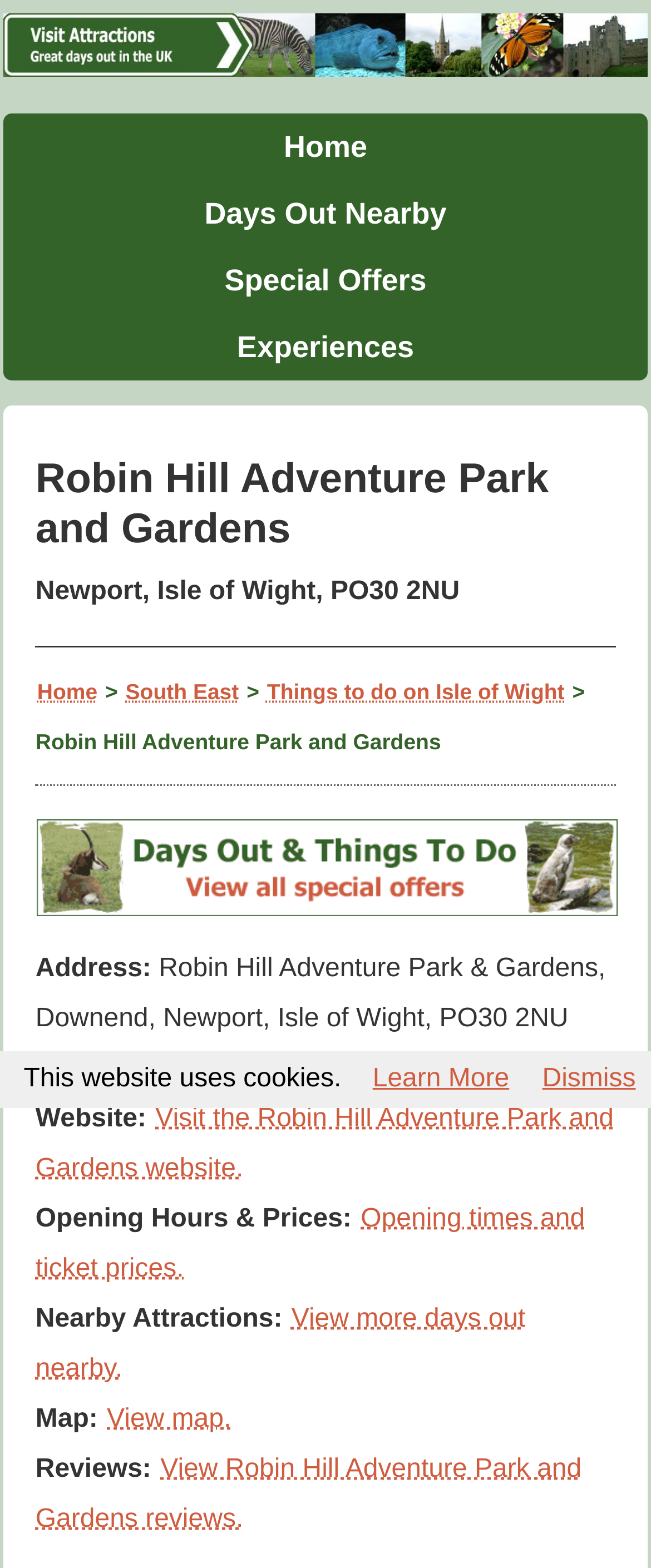Find and specify the bounding box coordinates that correspond to the clickable region for the instruction: "Check the address".

[0.054, 0.609, 0.232, 0.627]